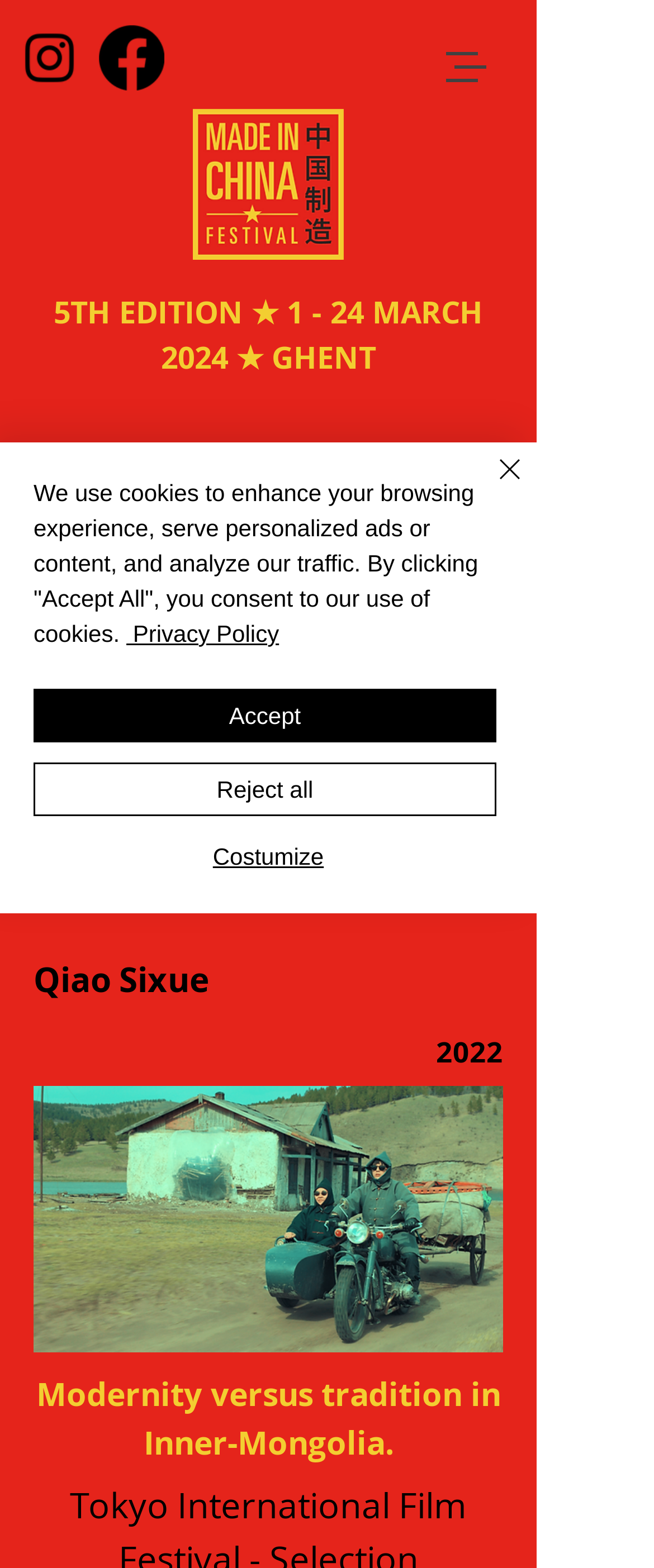Find the bounding box coordinates for the area that must be clicked to perform this action: "View the image of visions of china".

[0.051, 0.302, 0.769, 0.33]